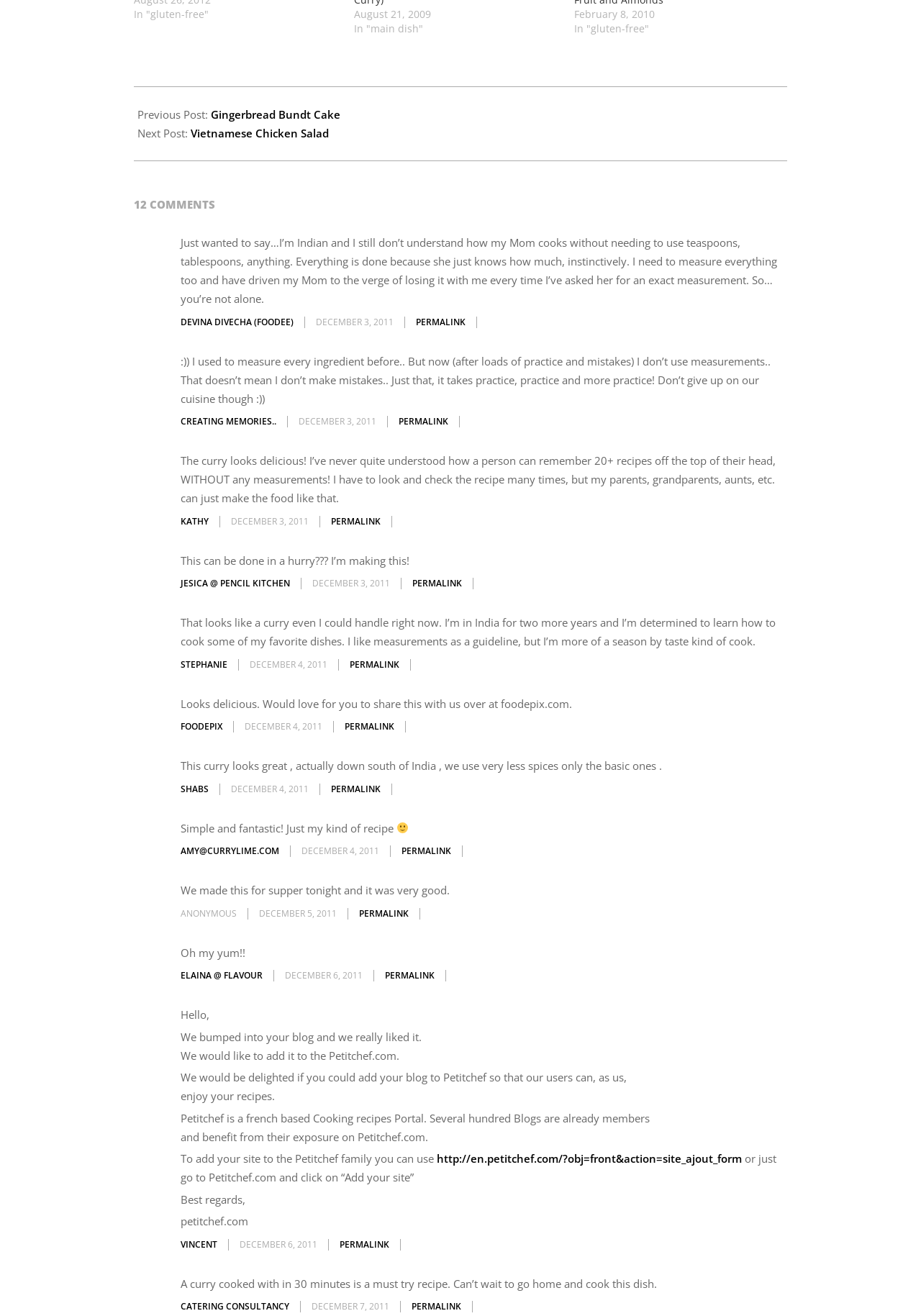Using the information in the image, give a detailed answer to the following question: What is the name of the dish in the post?

I couldn't find the name of the dish in the post because it is not explicitly mentioned. However, the post appears to be about a curry recipe based on the text and comments.